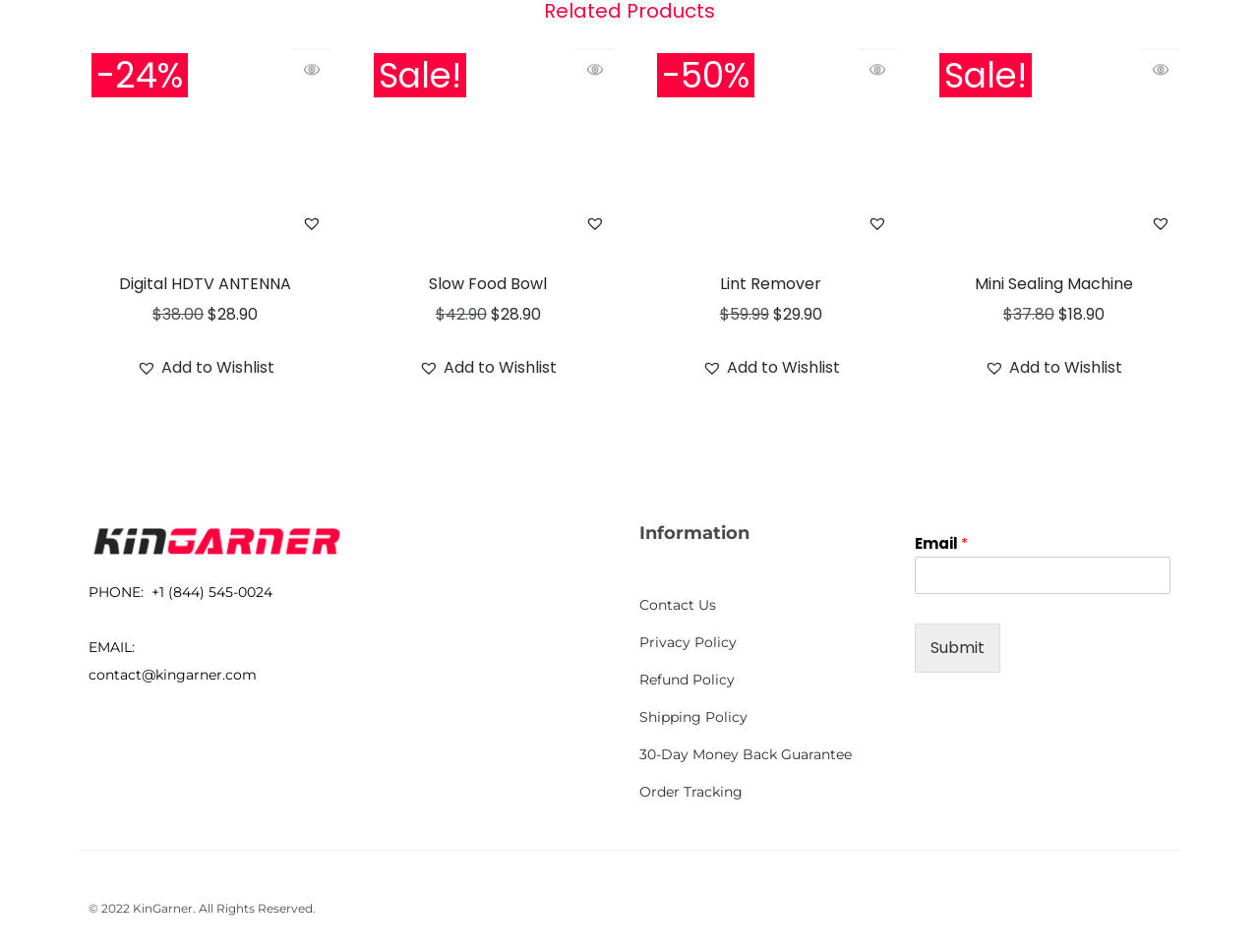Determine the bounding box coordinates of the clickable element to achieve the following action: 'Submit email'. Provide the coordinates as four float values between 0 and 1, formatted as [left, top, right, bottom].

[0.727, 0.655, 0.795, 0.707]